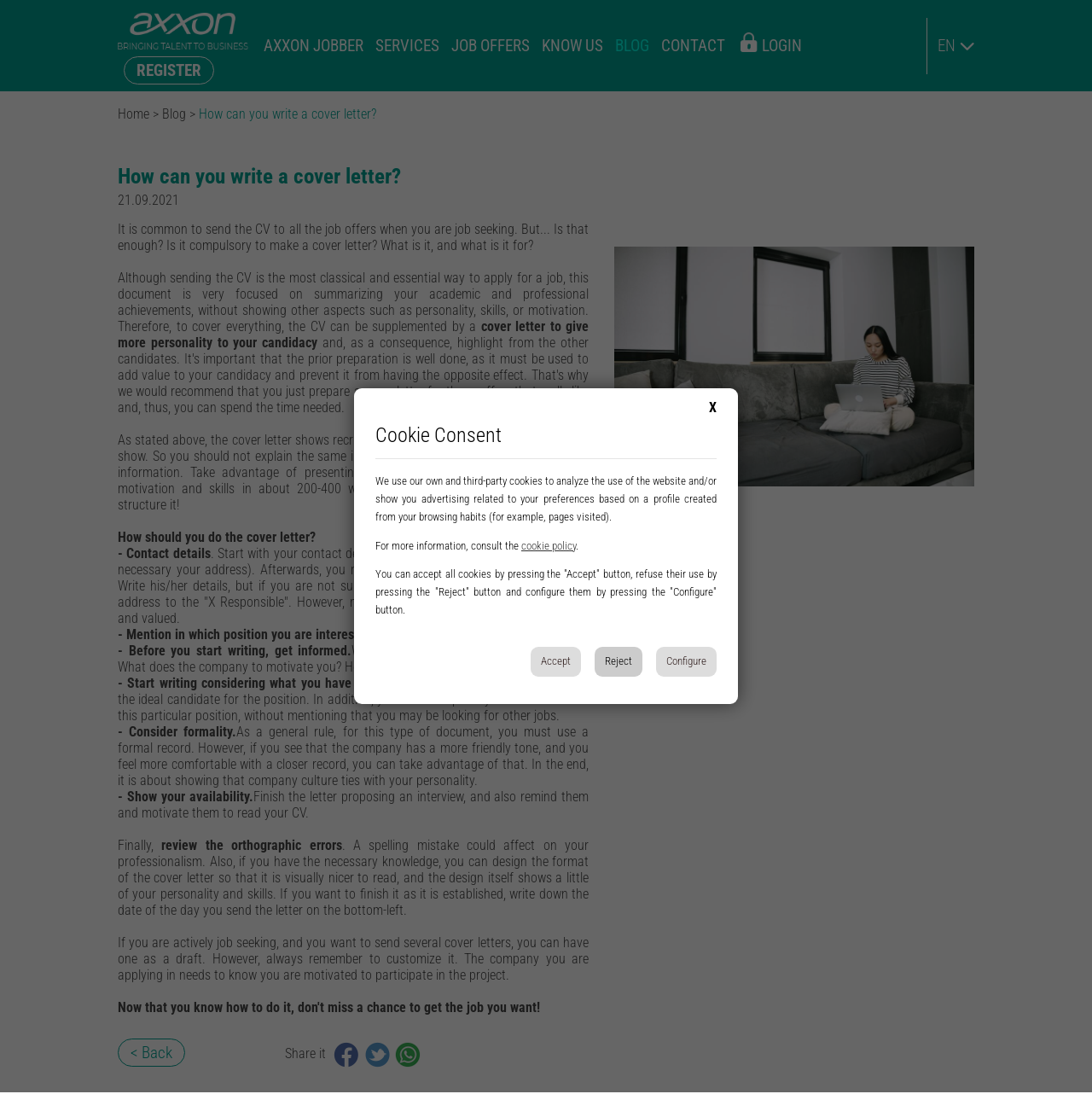Please determine the bounding box coordinates of the element's region to click in order to carry out the following instruction: "Click on the 'BLOG' link". The coordinates should be four float numbers between 0 and 1, i.e., [left, top, right, bottom].

[0.563, 0.0, 0.595, 0.083]